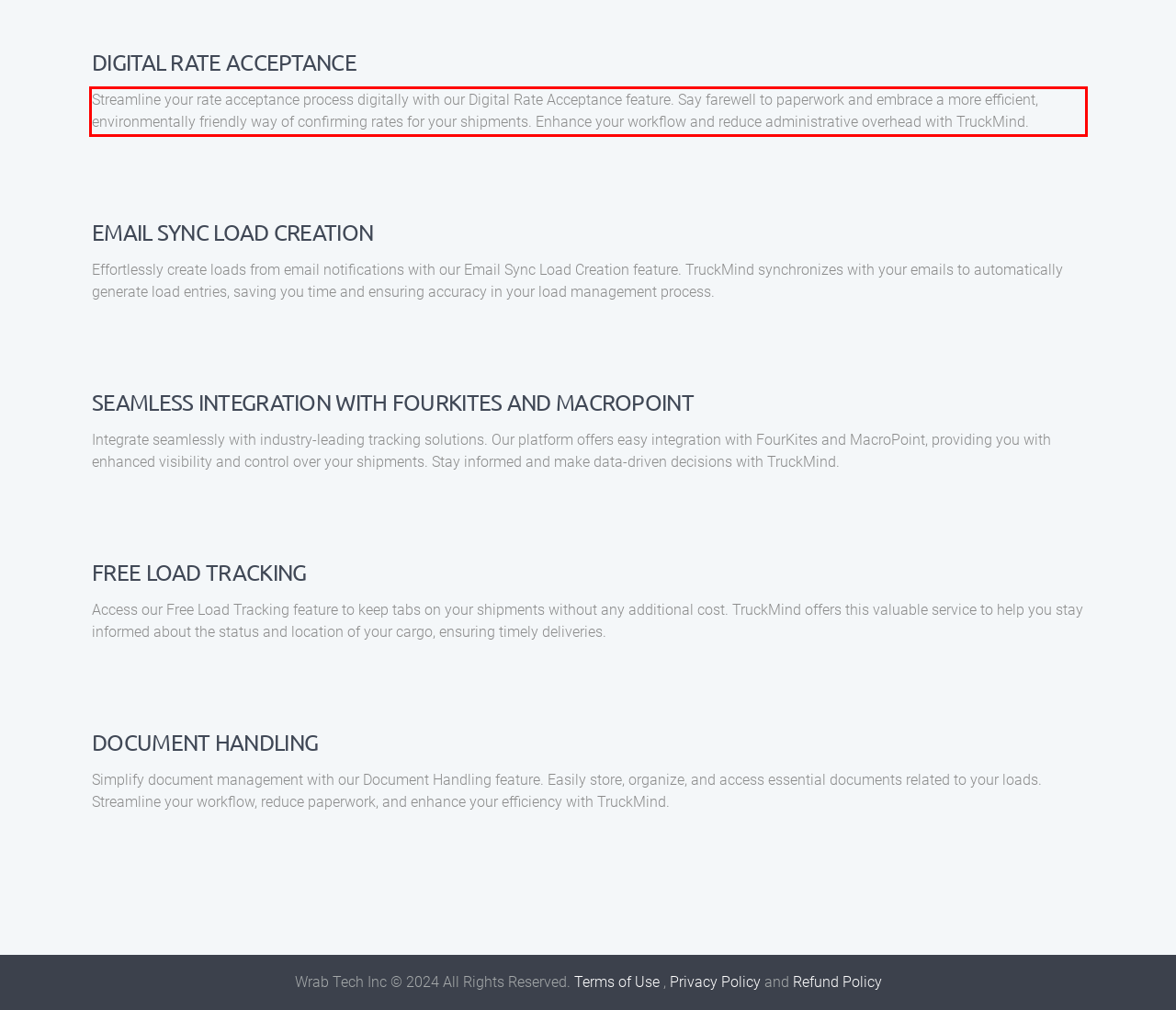You are provided with a webpage screenshot that includes a red rectangle bounding box. Extract the text content from within the bounding box using OCR.

Streamline your rate acceptance process digitally with our Digital Rate Acceptance feature. Say farewell to paperwork and embrace a more efficient, environmentally friendly way of confirming rates for your shipments. Enhance your workflow and reduce administrative overhead with TruckMind.